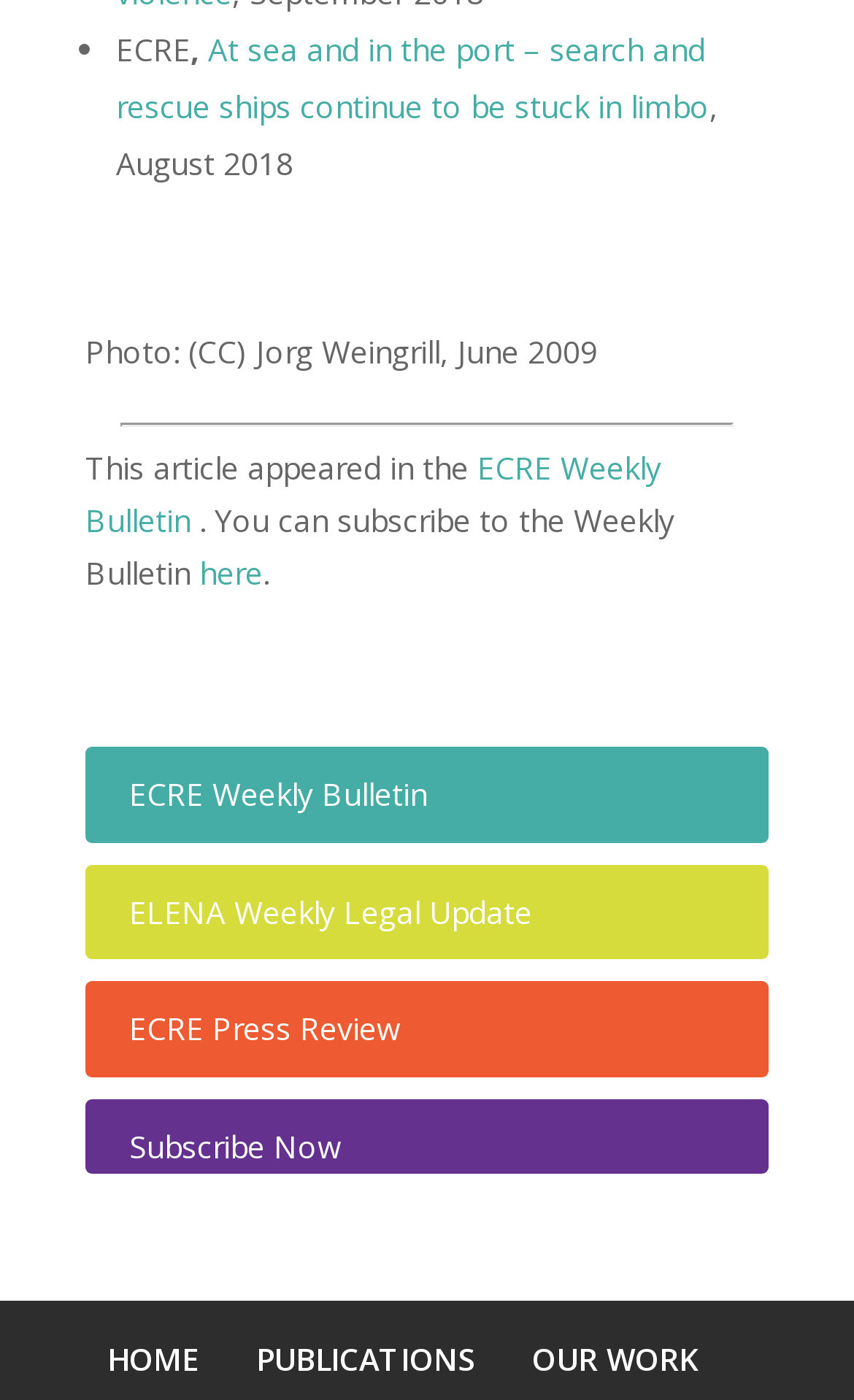Please specify the bounding box coordinates of the clickable region to carry out the following instruction: "View the ECRE Press Review". The coordinates should be four float numbers between 0 and 1, in the format [left, top, right, bottom].

[0.151, 0.72, 0.469, 0.75]